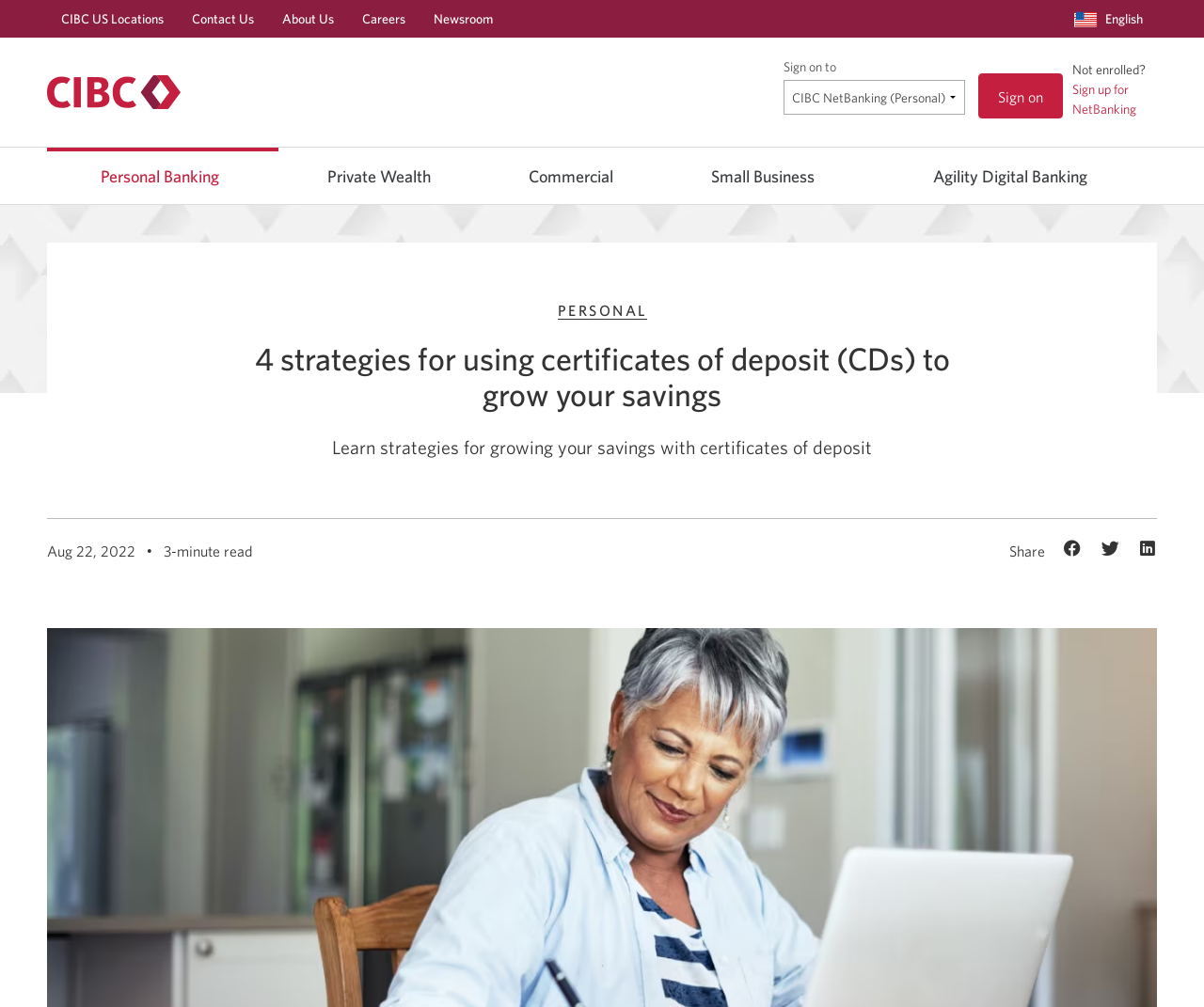How long does it take to read the main article?
Please use the visual content to give a single word or phrase answer.

3-minute read